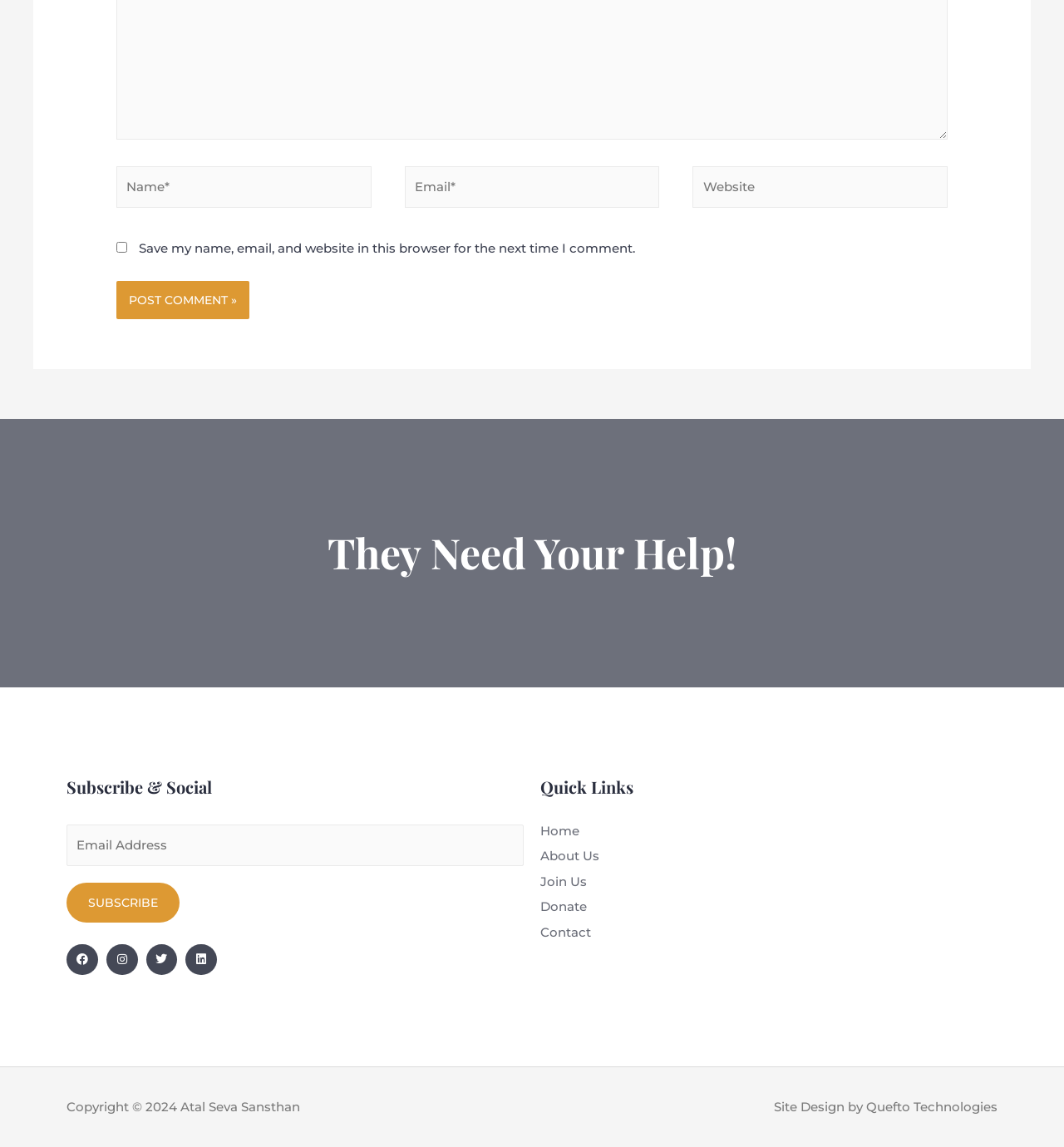Kindly determine the bounding box coordinates of the area that needs to be clicked to fulfill this instruction: "Subscribe to the newsletter".

[0.062, 0.769, 0.169, 0.804]